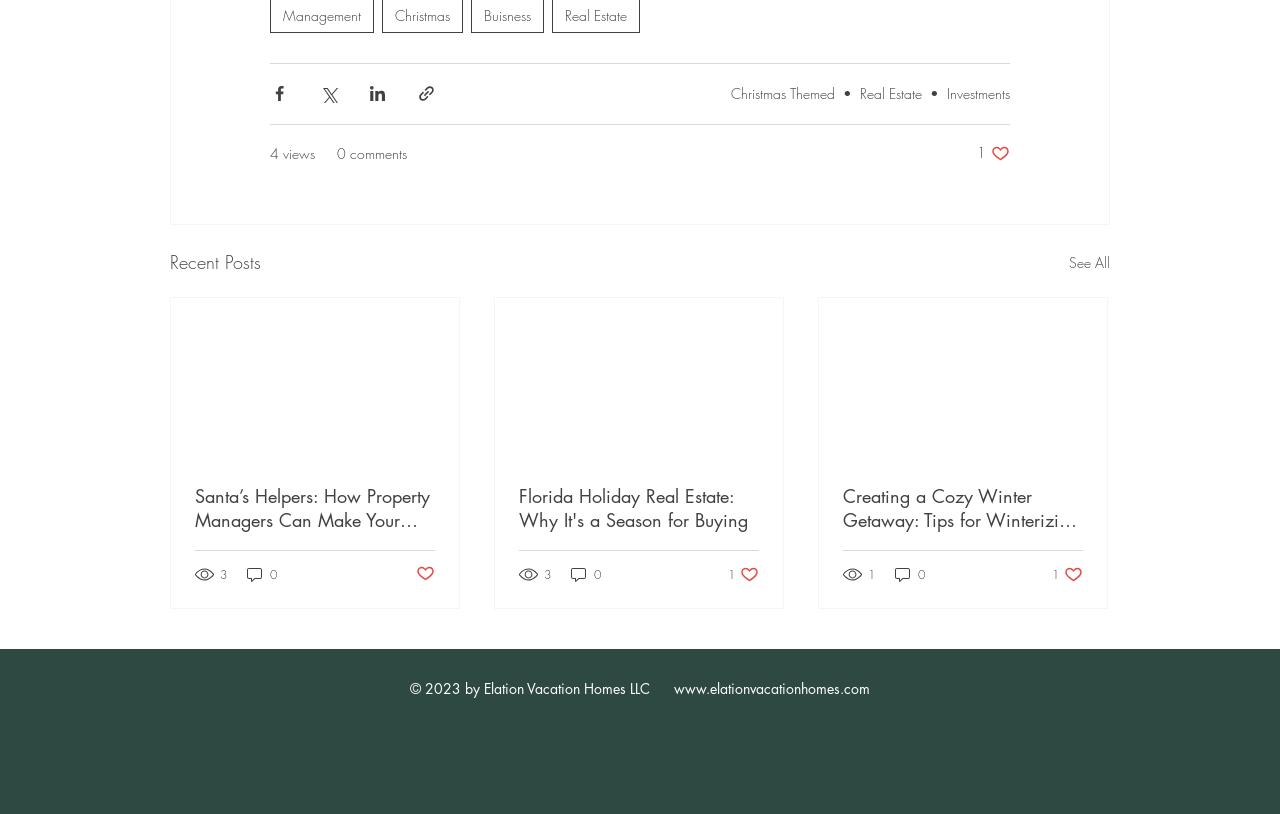Respond to the question below with a single word or phrase: What type of content is displayed in the articles?

Real Estate